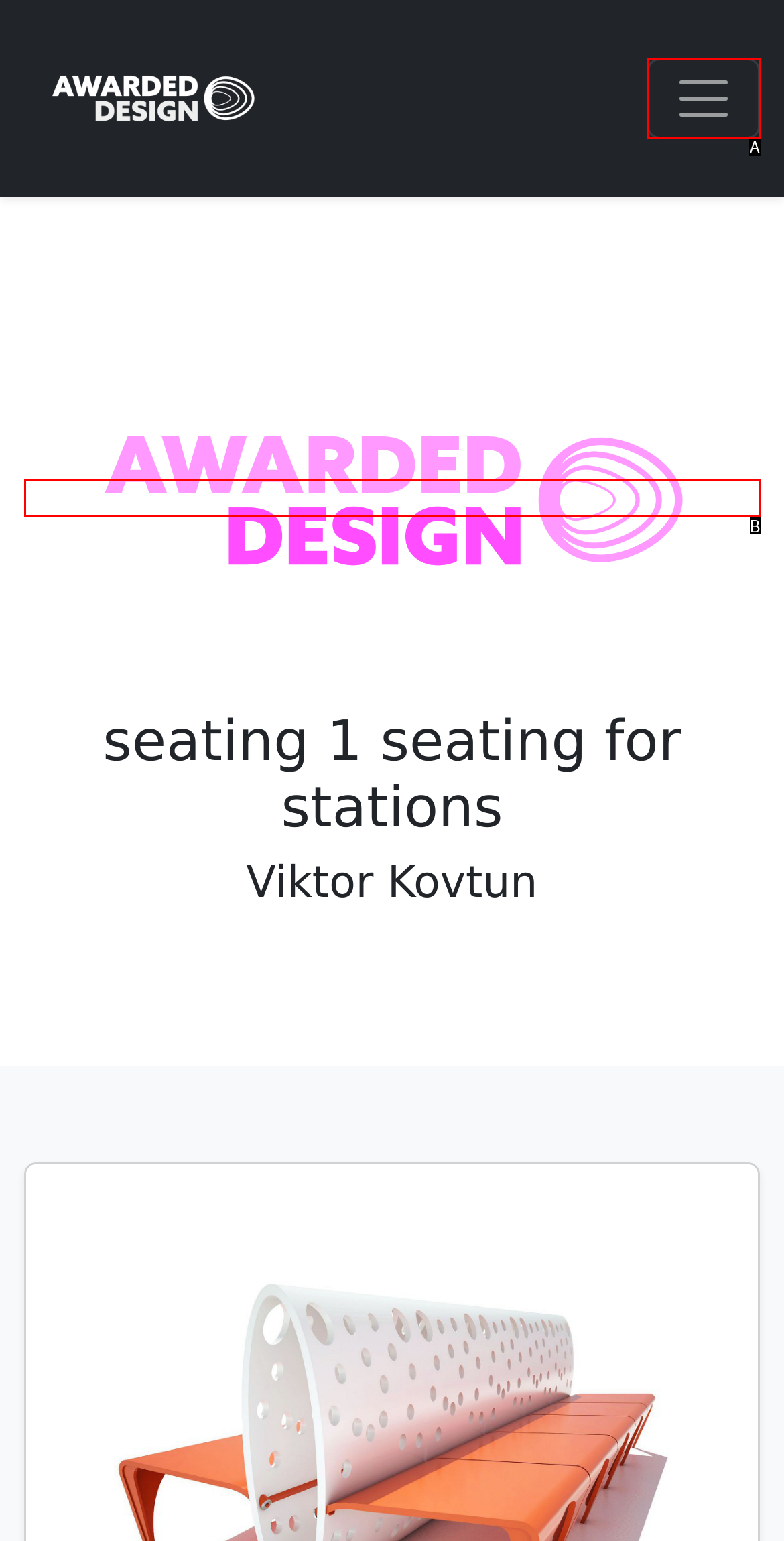Identify the HTML element that matches the description: aria-label="Toggle navigation". Provide the letter of the correct option from the choices.

A